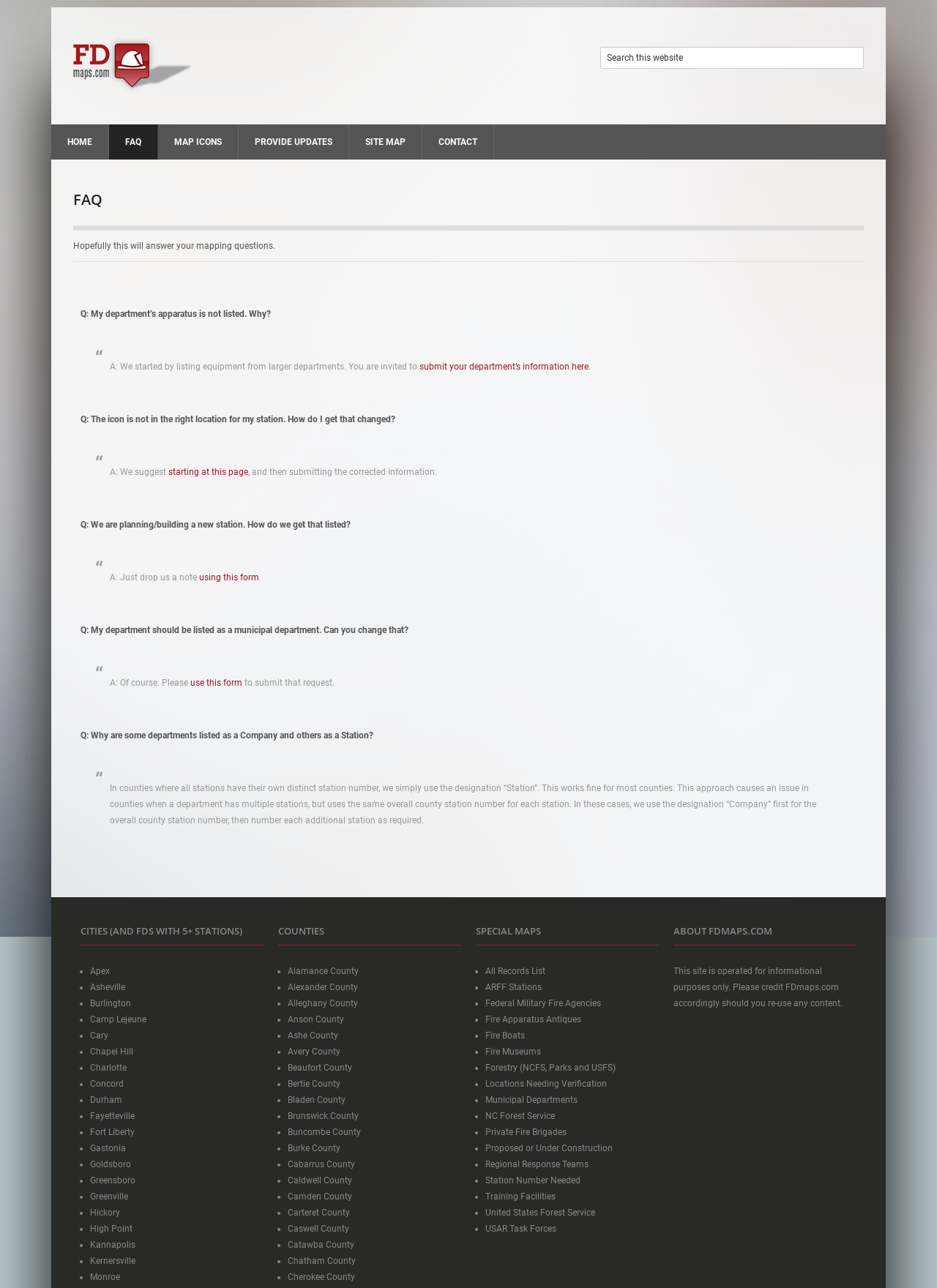From the image, can you give a detailed response to the question below:
What is the difference between 'Station' and 'Company' designations?

The webpage explains that in counties where all stations have their own distinct station number, they use the designation 'Station', but in counties where a department has multiple stations with the same overall county station number, they use the designation 'Company' first, and then number each additional station as required.